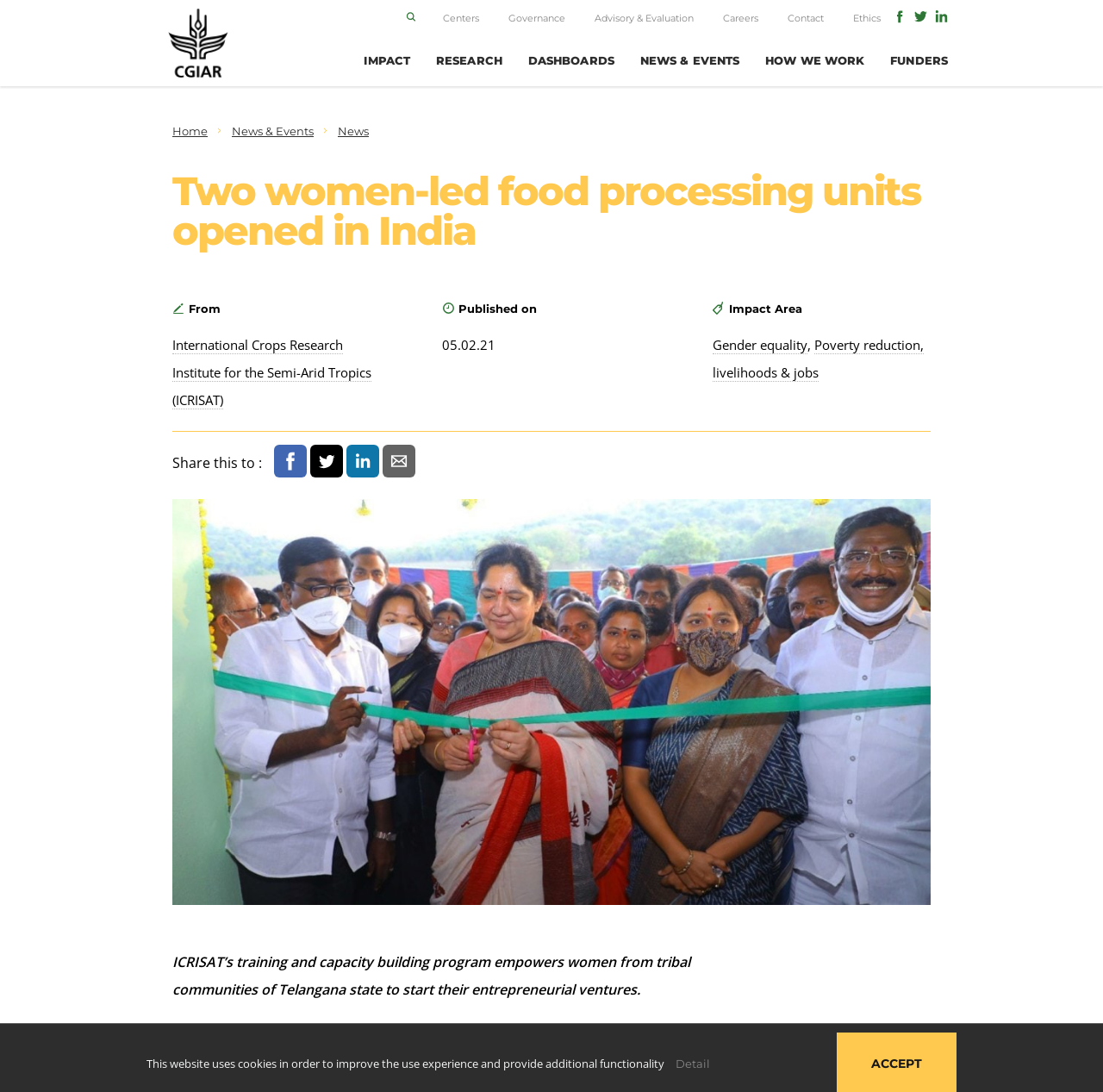Using the element description provided, determine the bounding box coordinates in the format (top-left x, top-left y, bottom-right x, bottom-right y). Ensure that all values are floating point numbers between 0 and 1. Element description: Home

[0.156, 0.114, 0.191, 0.126]